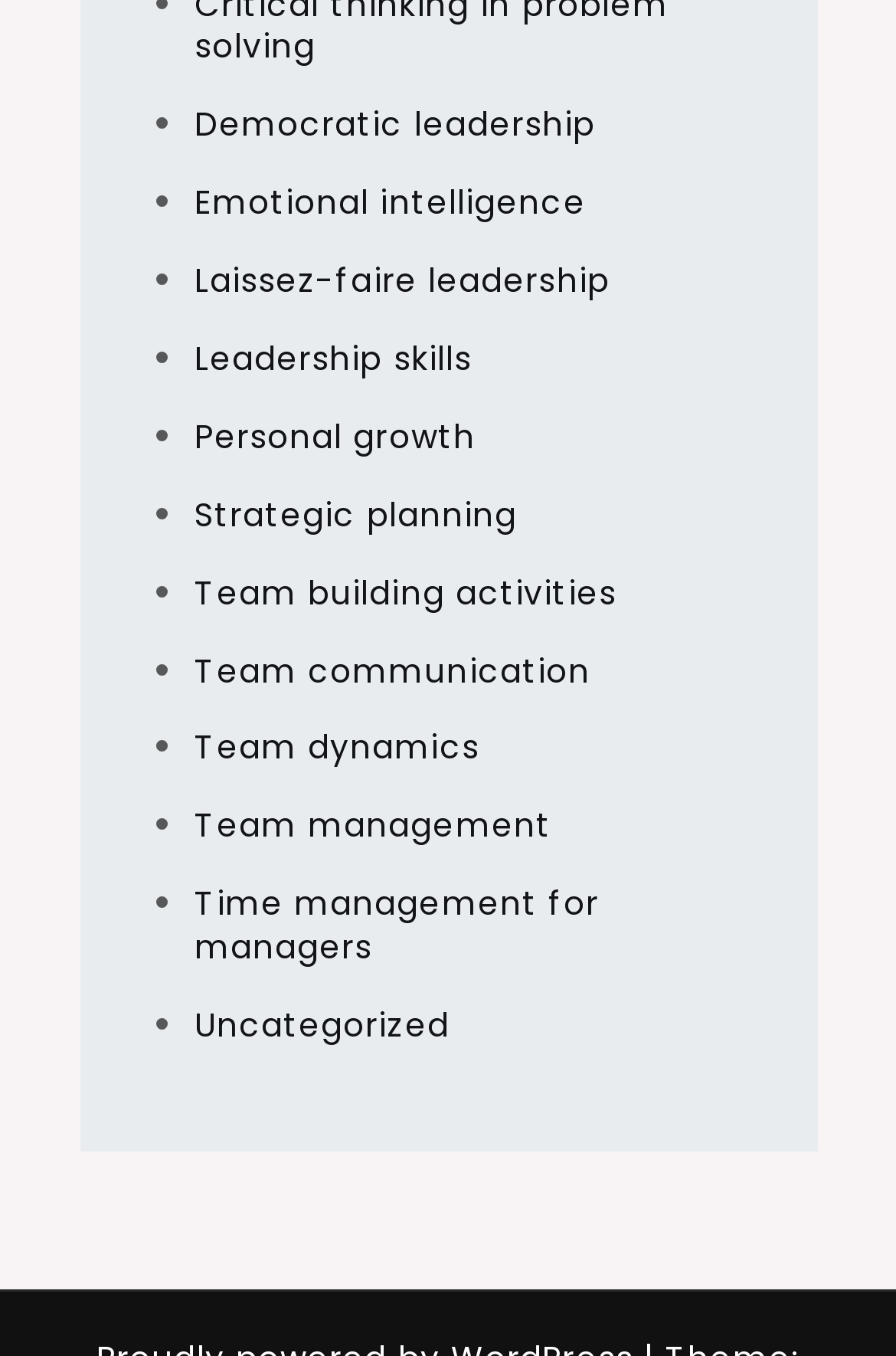Specify the bounding box coordinates of the area to click in order to follow the given instruction: "View team building activities."

[0.217, 0.42, 0.688, 0.454]